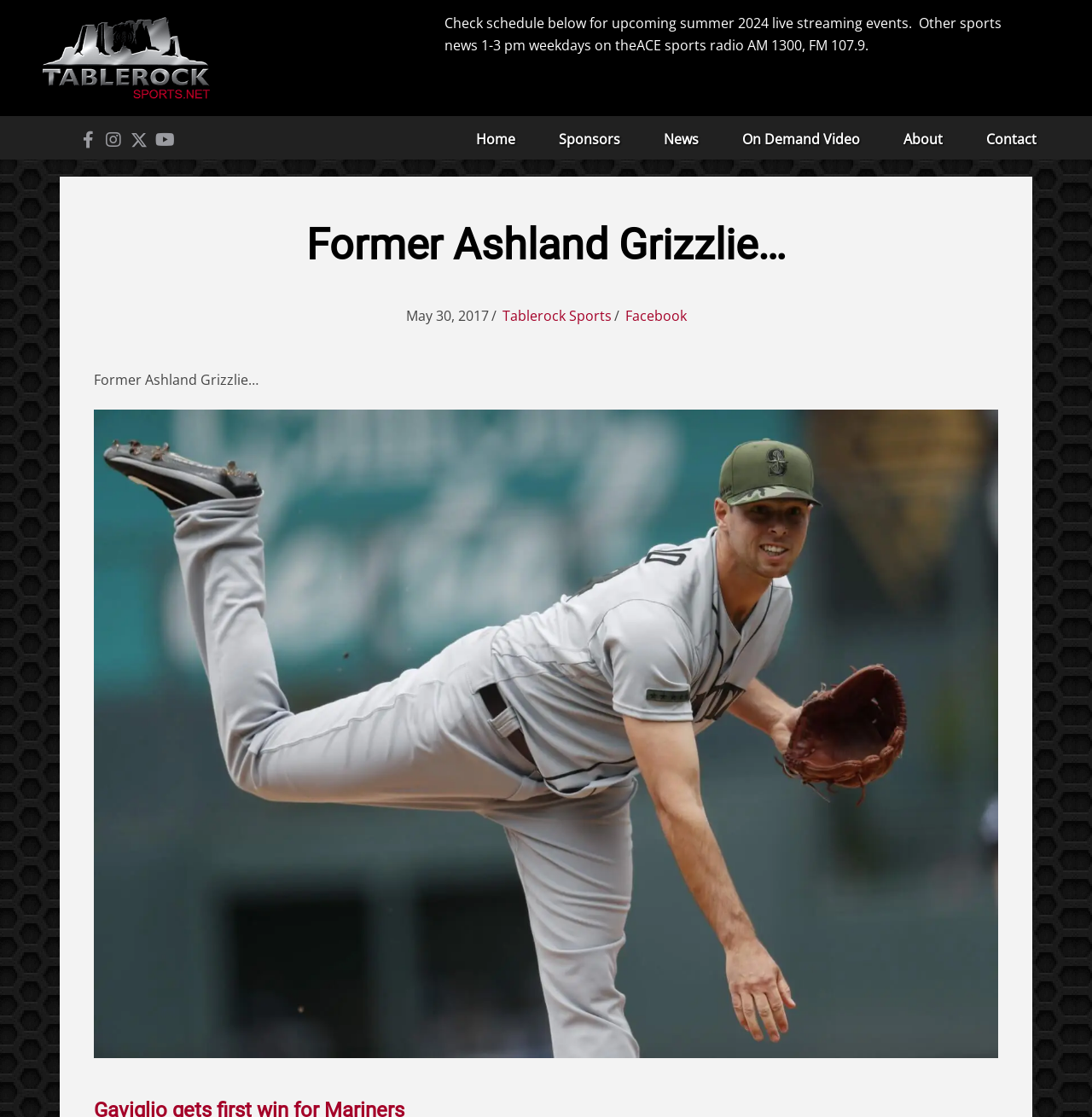Determine the bounding box coordinates for the region that must be clicked to execute the following instruction: "Check the schedule below".

[0.407, 0.012, 0.917, 0.049]